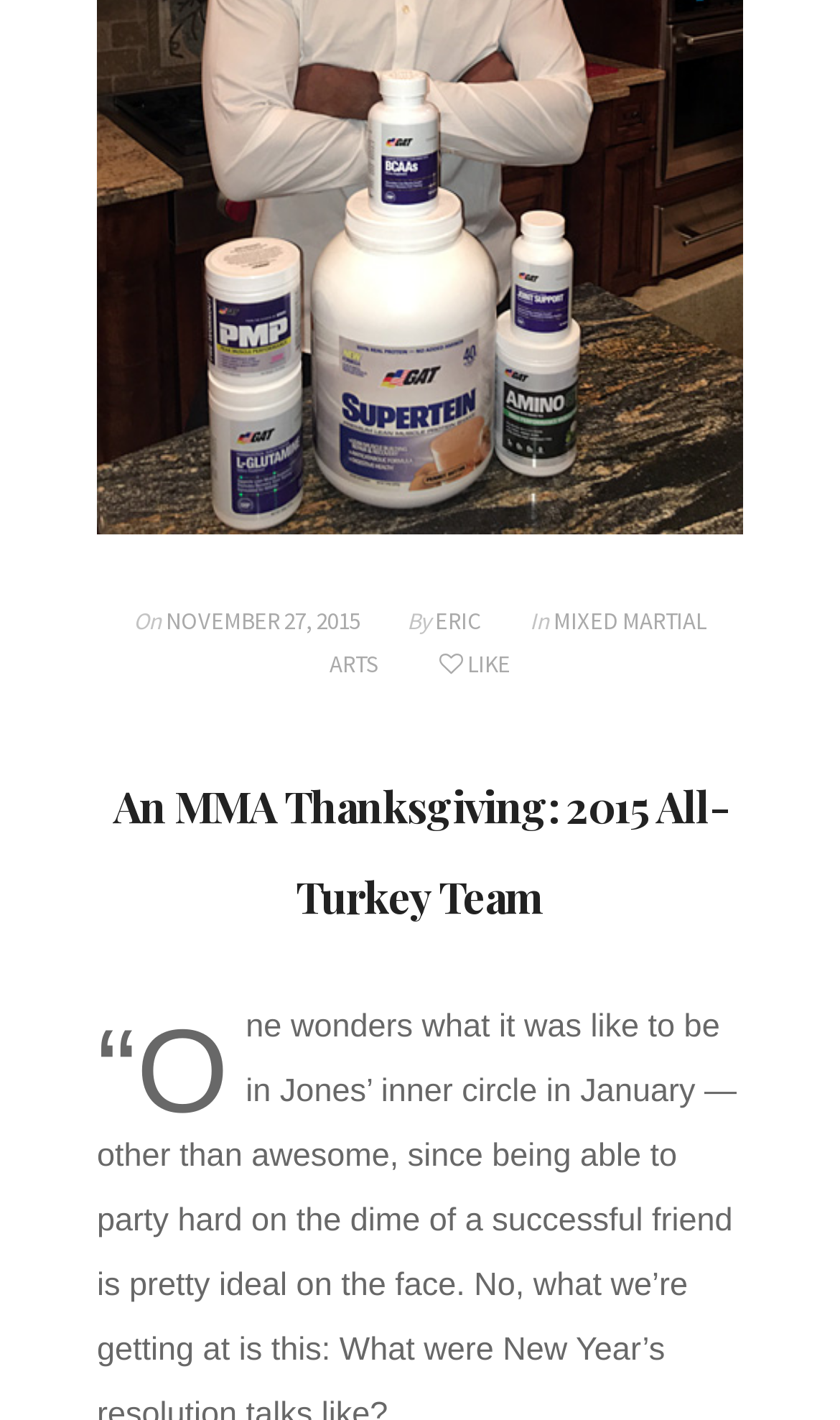Please reply to the following question using a single word or phrase: 
What is the date mentioned?

NOVEMBER 27, 2015